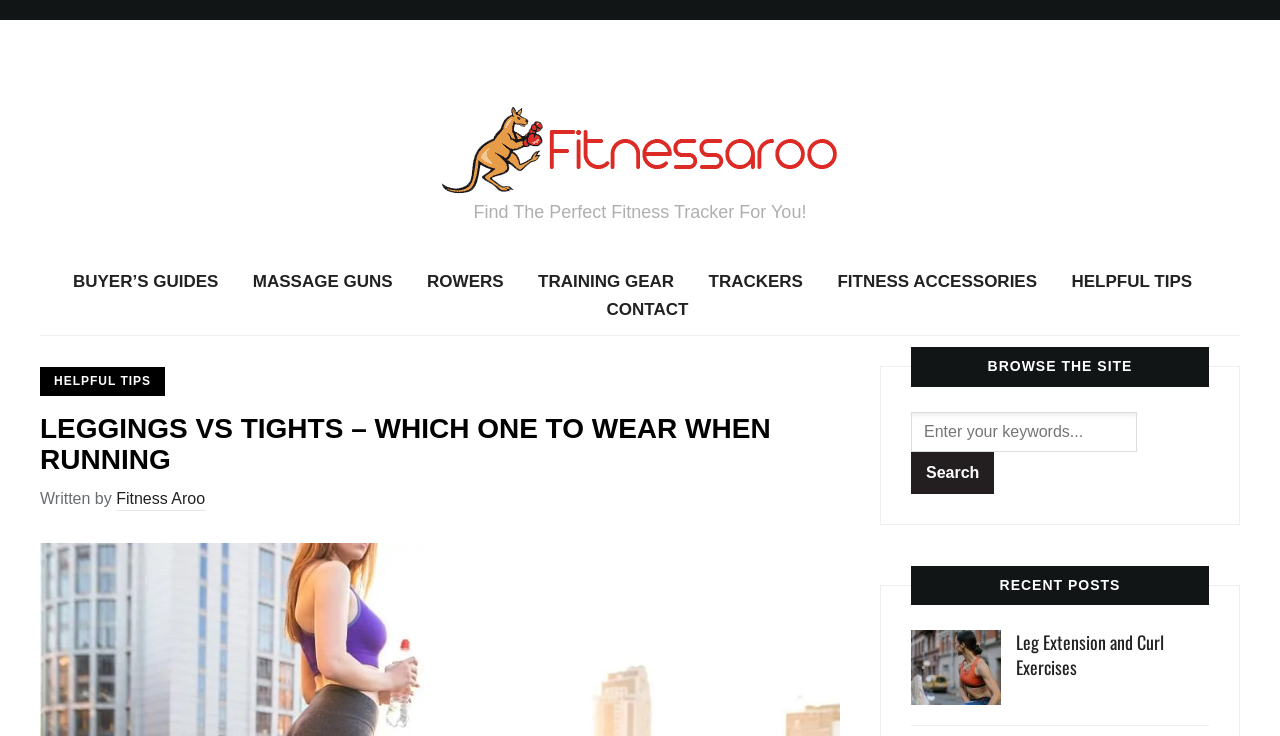Locate the bounding box coordinates of the element's region that should be clicked to carry out the following instruction: "Contact us". The coordinates need to be four float numbers between 0 and 1, i.e., [left, top, right, bottom].

[0.474, 0.403, 0.538, 0.442]